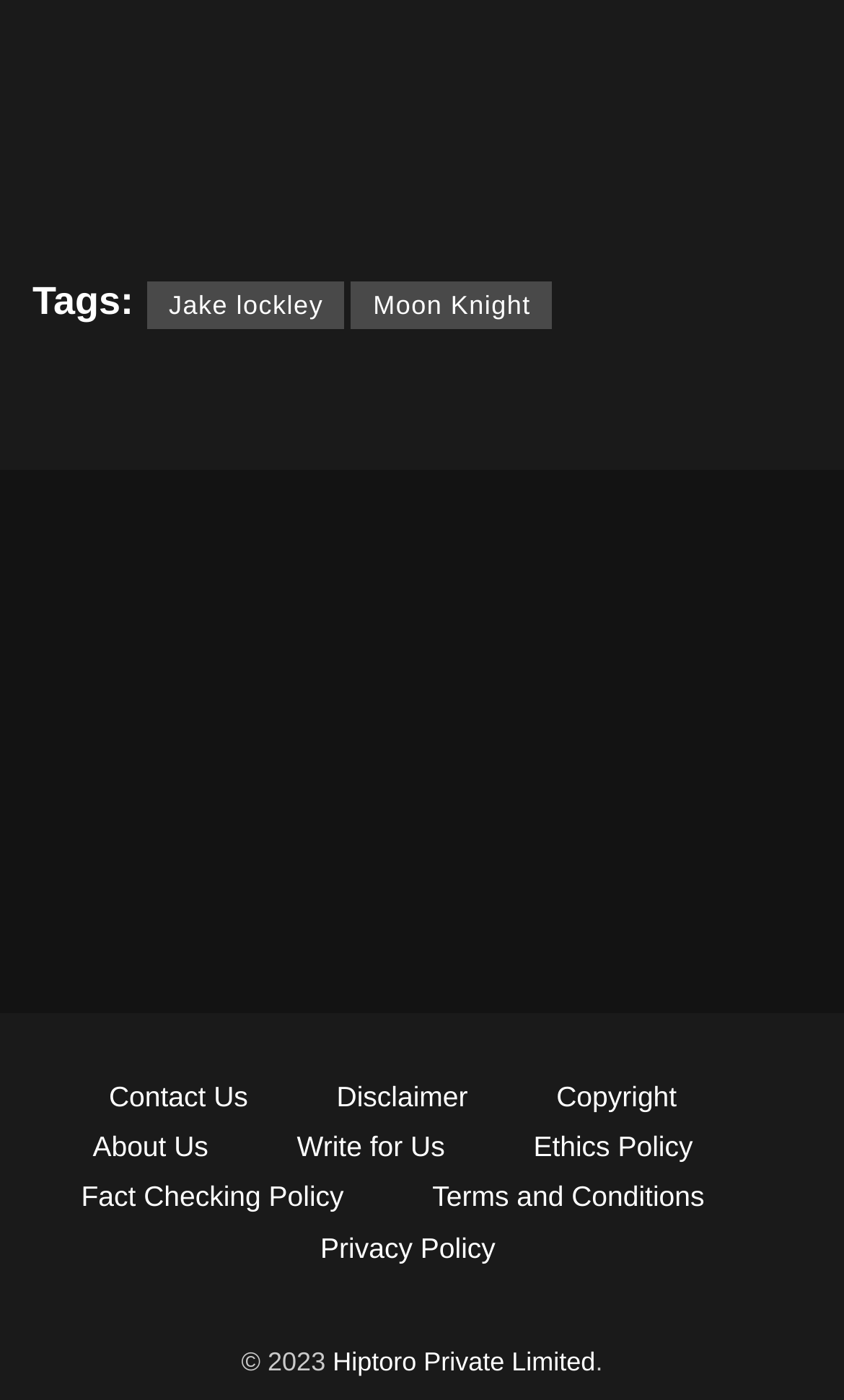Using the provided element description, identify the bounding box coordinates as (top-left x, top-left y, bottom-right x, bottom-right y). Ensure all values are between 0 and 1. Description: Fact Checking Policy

[0.096, 0.843, 0.407, 0.867]